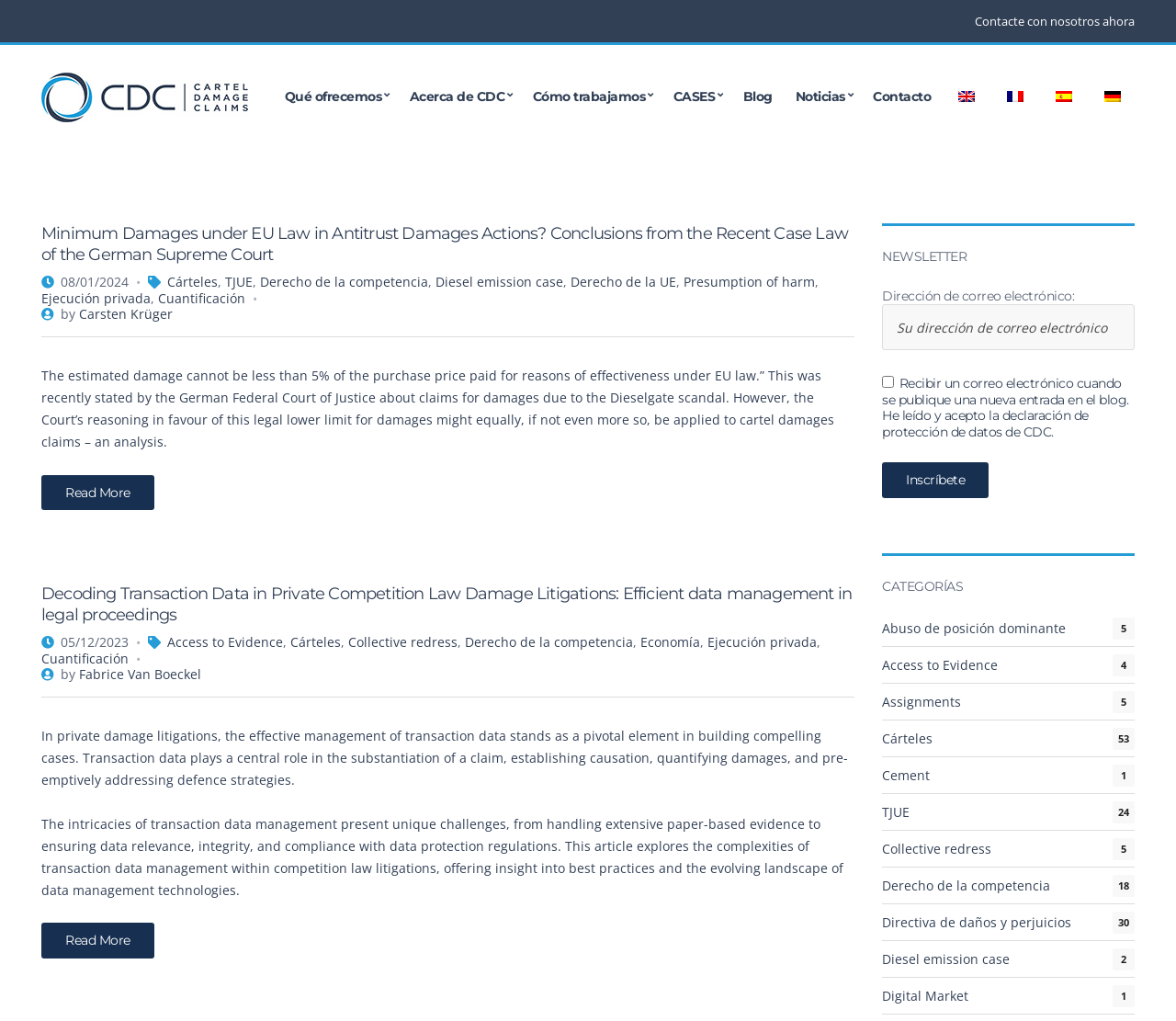What is the date of the second article?
Give a comprehensive and detailed explanation for the question.

I found the date of the second article by looking at the time element with the text '05/12/2023' which is associated with the second article.